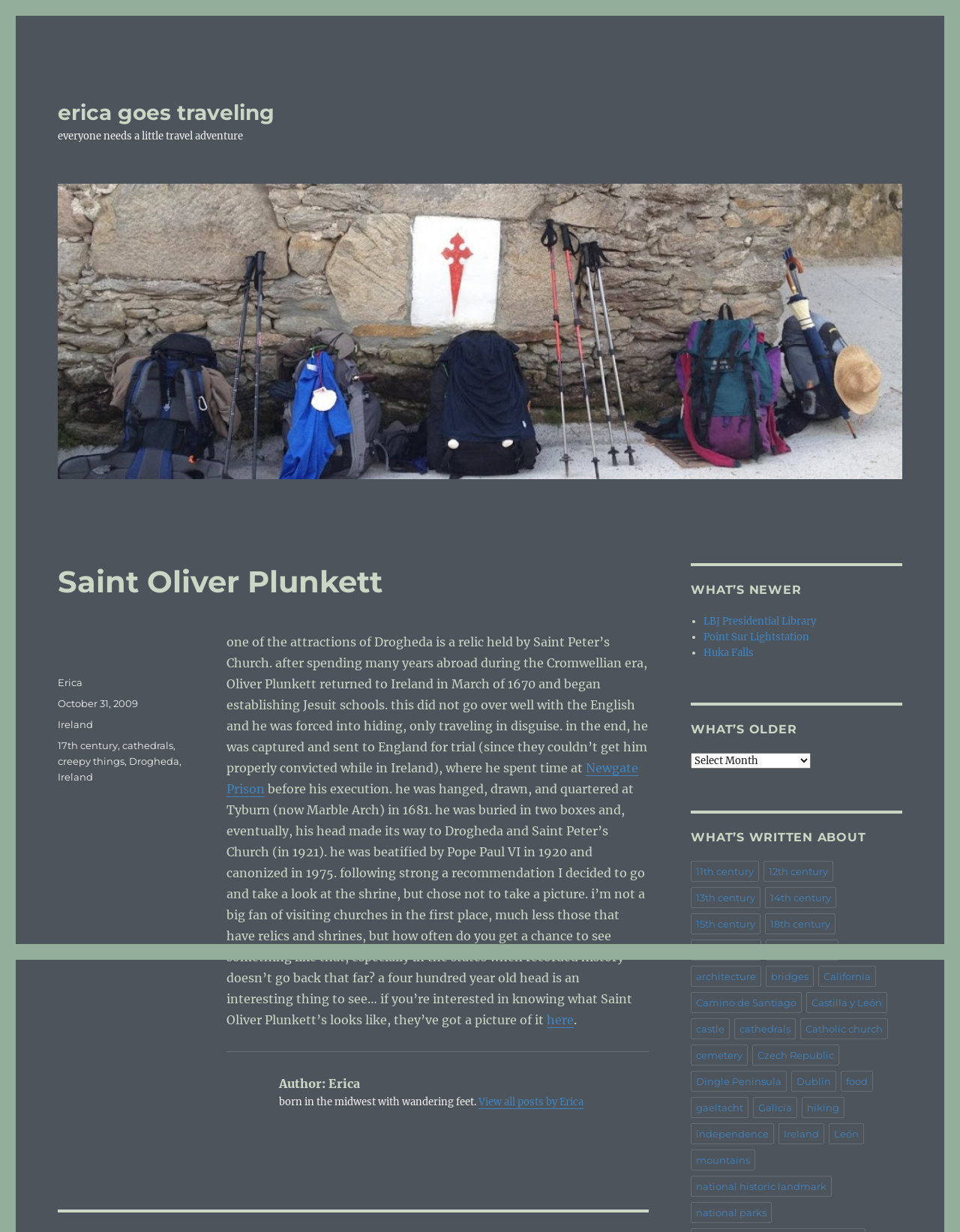Identify the bounding box coordinates of the region that needs to be clicked to carry out this instruction: "Check what's newer". Provide these coordinates as four float numbers ranging from 0 to 1, i.e., [left, top, right, bottom].

[0.72, 0.472, 0.94, 0.485]